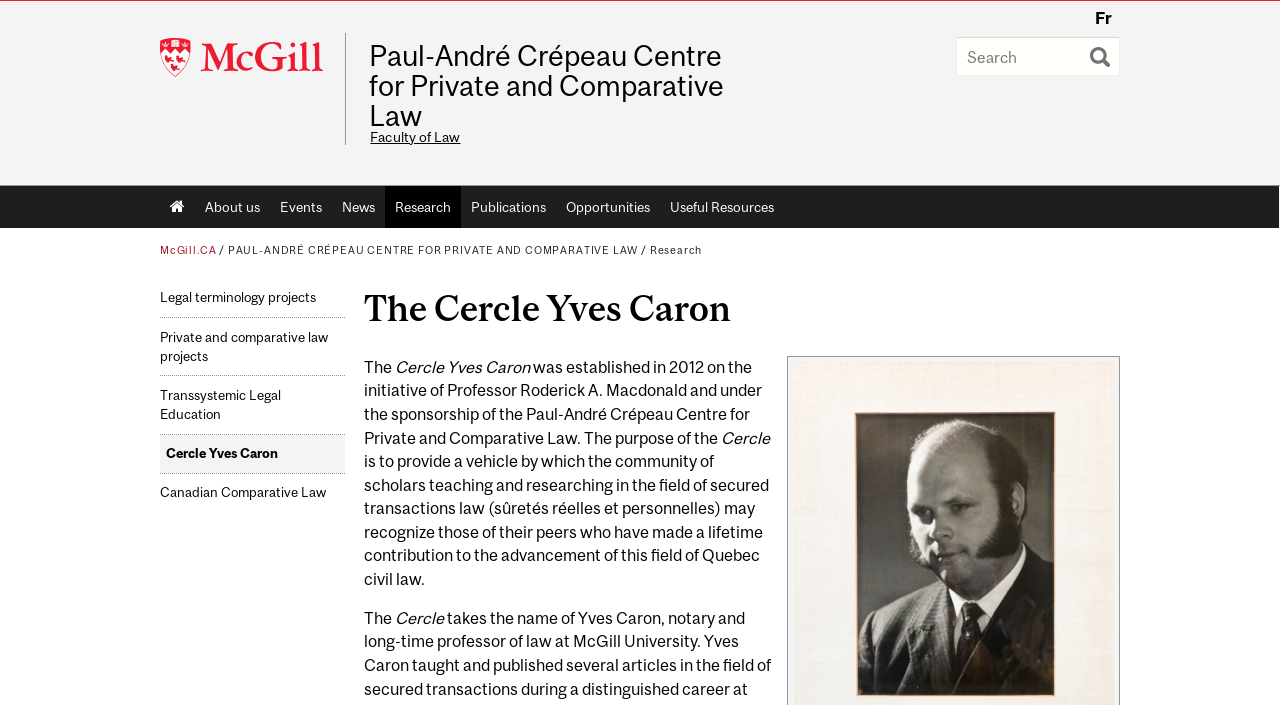Provide the bounding box coordinates for the UI element that is described as: "Opportunities".

[0.434, 0.263, 0.515, 0.323]